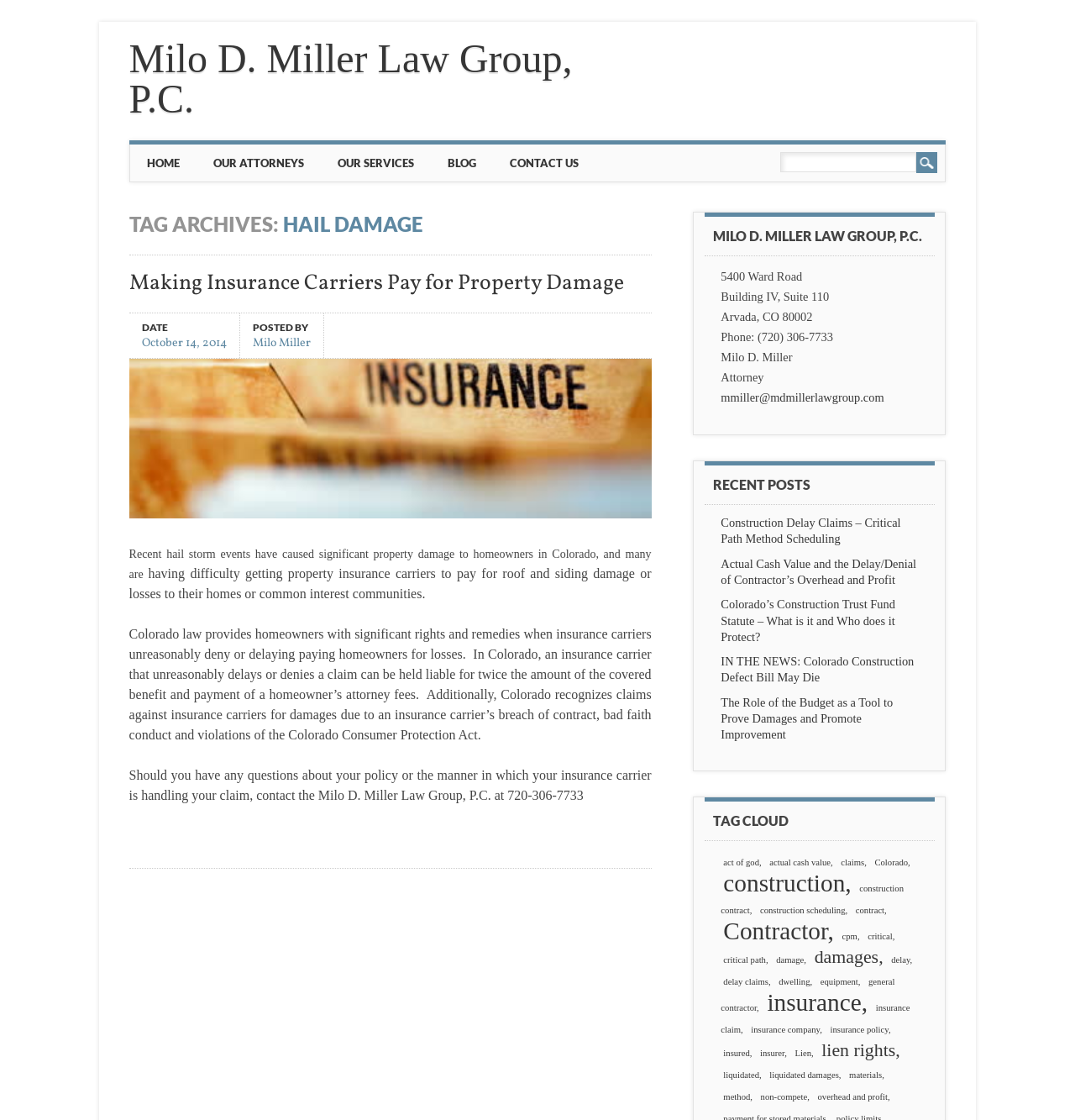Can you specify the bounding box coordinates for the region that should be clicked to fulfill this instruction: "Read the article 'Making Insurance Carriers Pay for Property Damage'".

[0.12, 0.24, 0.58, 0.266]